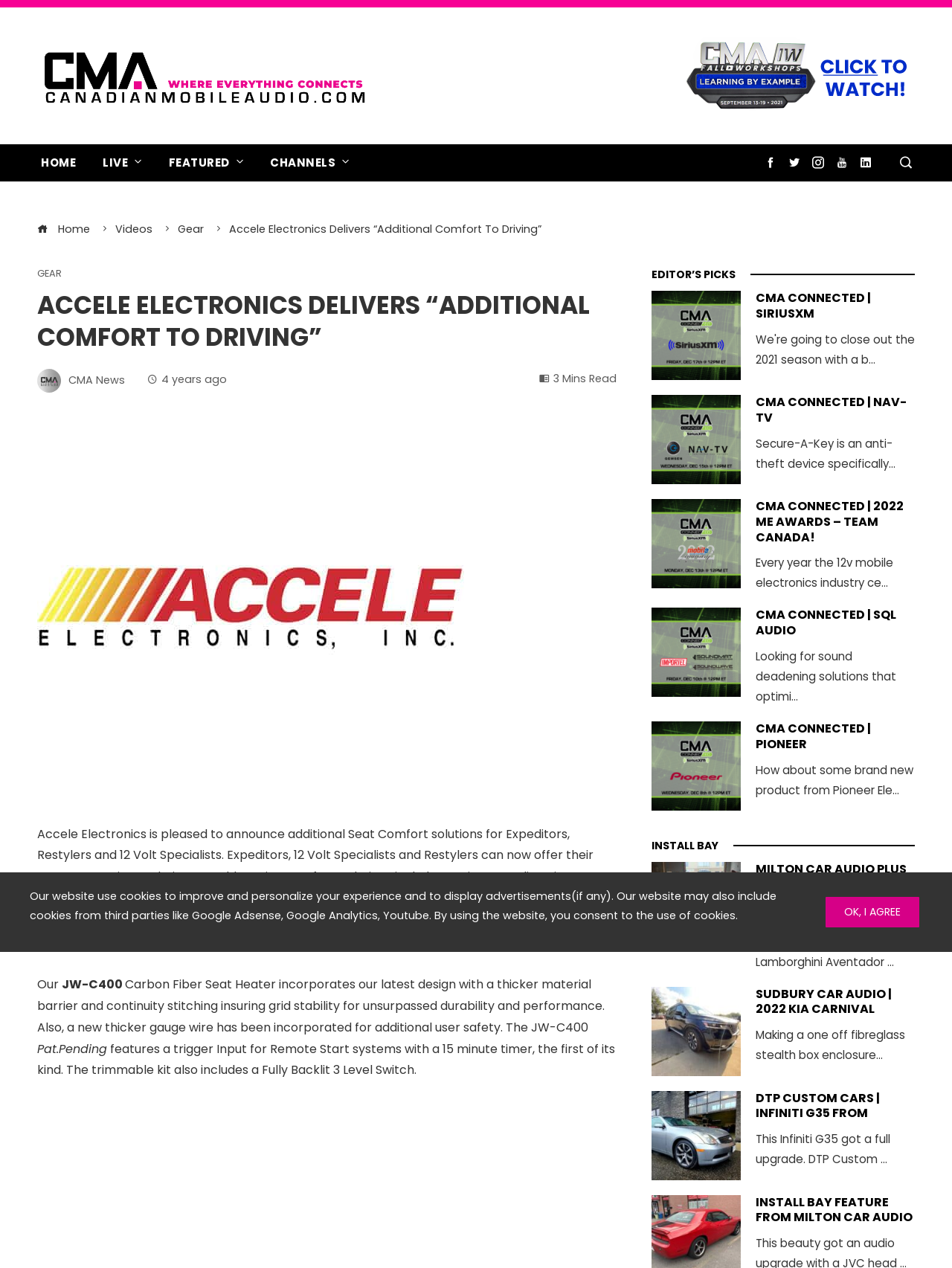What is the make of the car featured in the 'INSTALL BAY' section?
Relying on the image, give a concise answer in one word or a brief phrase.

Lamborghini